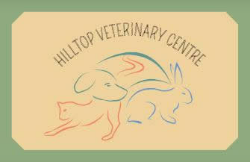Please answer the following question using a single word or phrase: 
What is the shape of the text 'HILLTOP VETERINARY CENTRE'?

Elegantly arched